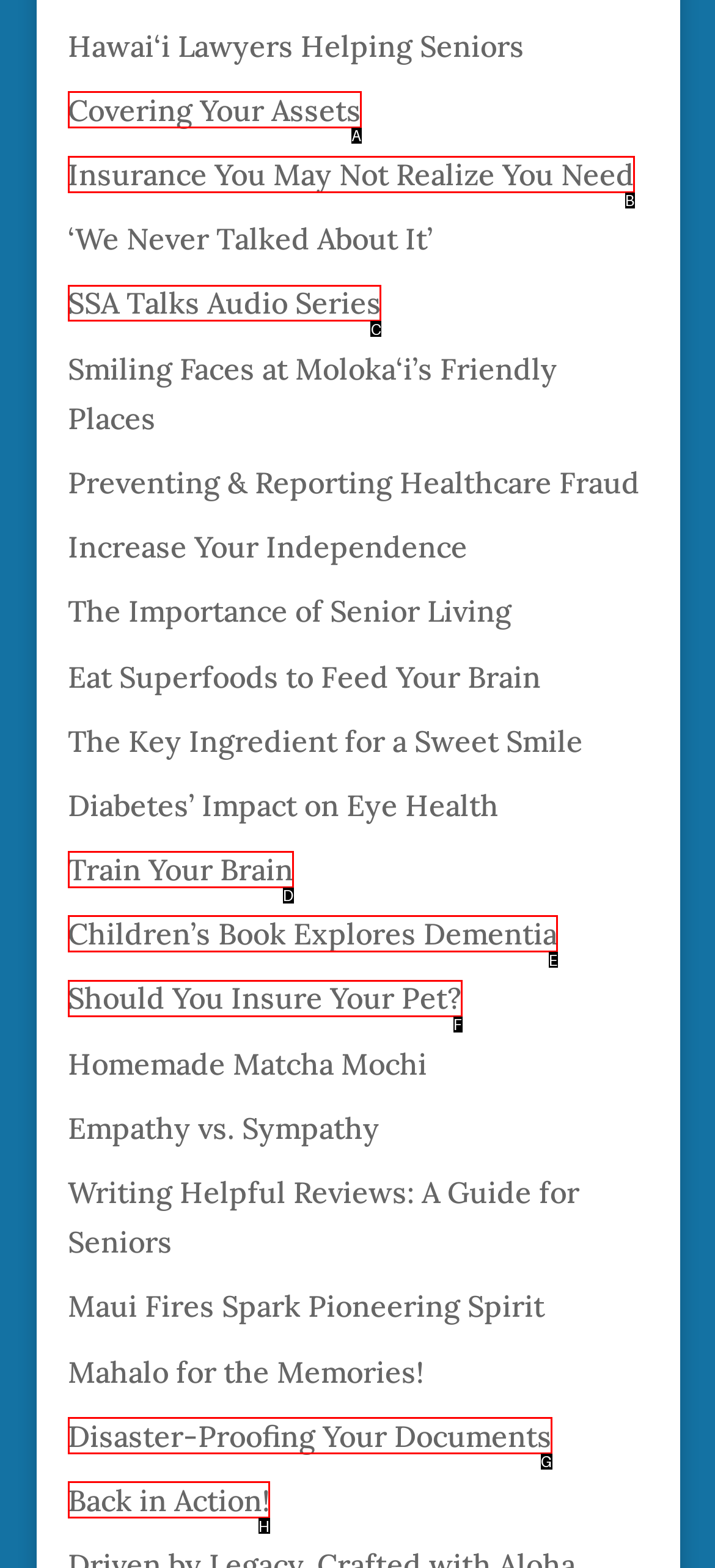Tell me which element should be clicked to achieve the following objective: Go to the page of The Screwtape Letters
Reply with the letter of the correct option from the displayed choices.

None